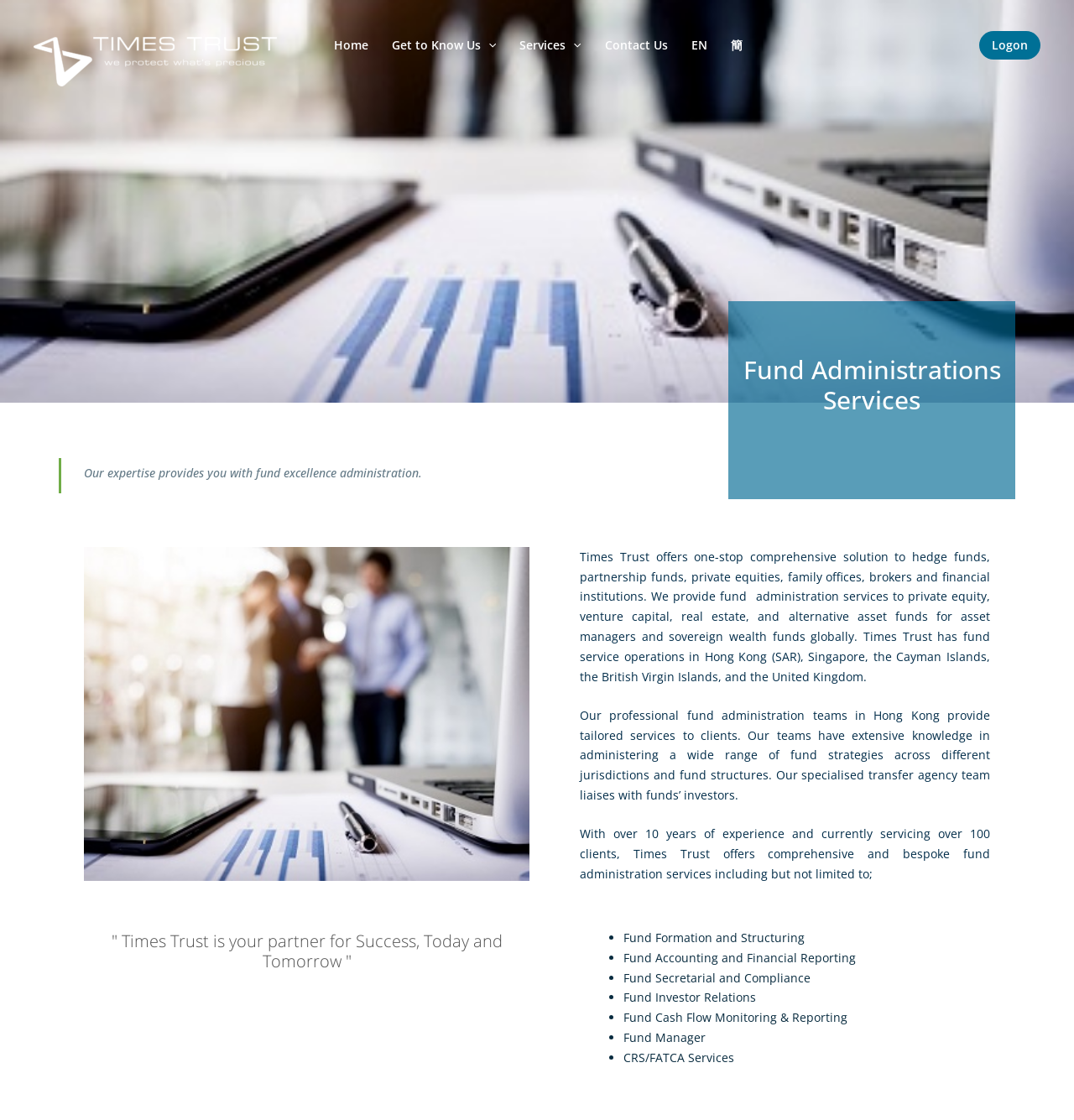Create a detailed narrative of the webpage’s visual and textual elements.

The webpage is about Times Trust, a fund administration services provider. At the top left corner, there is a link to "Times Trust" accompanied by an image with the same name. Below this, there are two small images. On the top right corner, there is a "Logon" link.

The main content of the webpage is divided into sections. The first section has a heading "Fund Administrations Services" followed by a subheading "Our expertise provides you with fund excellence administration." Below this, there is a quote from Times Trust, "Times Trust is your partner for Success, Today and Tomorrow".

The next section provides an overview of Times Trust's services. It explains that the company offers comprehensive solutions to various types of funds and financial institutions, and has operations in several locations. This section is followed by a description of the professional fund administration teams in Hong Kong, who provide tailored services to clients.

The webpage then lists the comprehensive and bespoke fund administration services offered by Times Trust, including fund formation and structuring, fund accounting and financial reporting, fund secretarial and compliance, fund investor relations, fund cash flow monitoring and reporting, fund manager, and CRS/FATCA services. Each of these services is marked with a bullet point.